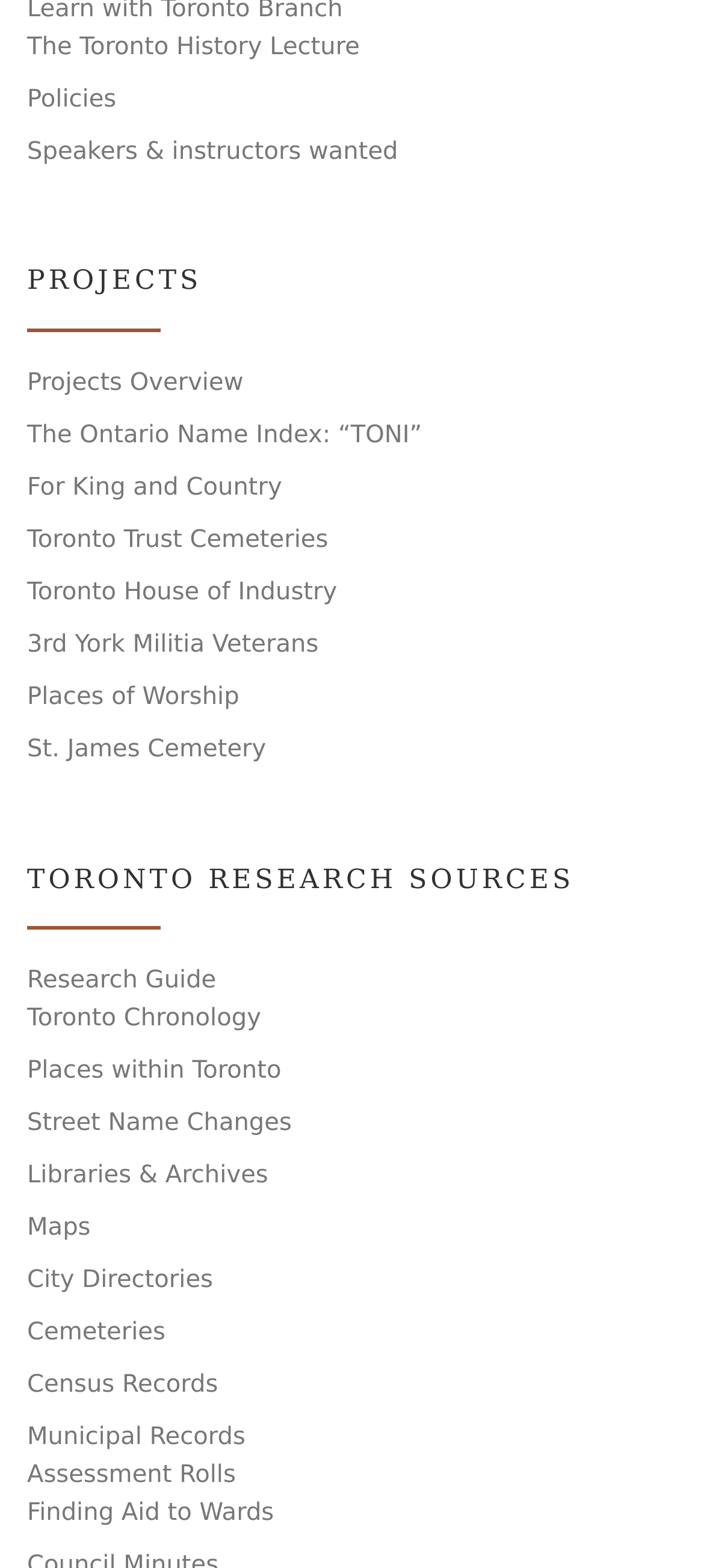Please identify the bounding box coordinates of the element I need to click to follow this instruction: "View Projects Overview".

[0.038, 0.233, 0.346, 0.257]